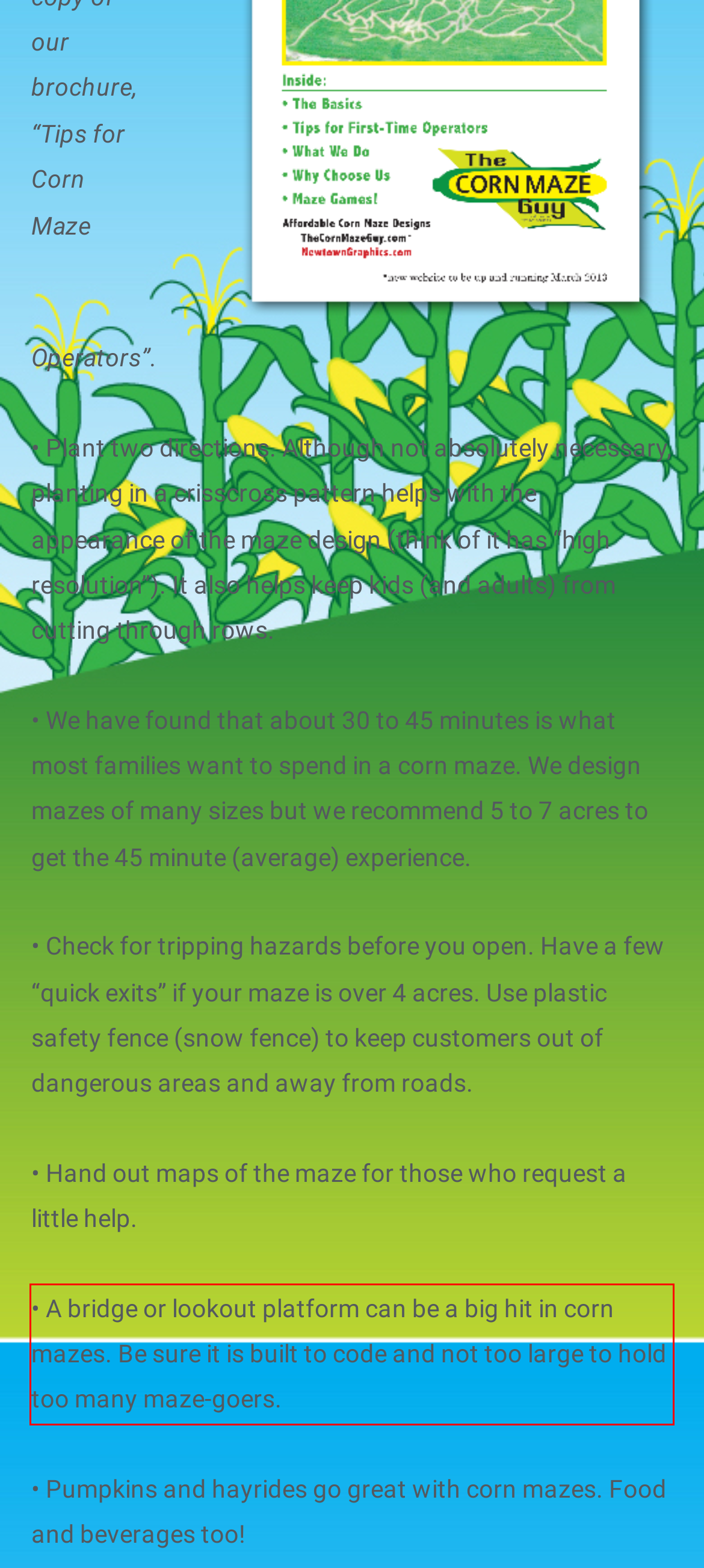Please examine the webpage screenshot containing a red bounding box and use OCR to recognize and output the text inside the red bounding box.

• A bridge or lookout platform can be a big hit in corn mazes. Be sure it is built to code and not too large to hold too many maze-goers.